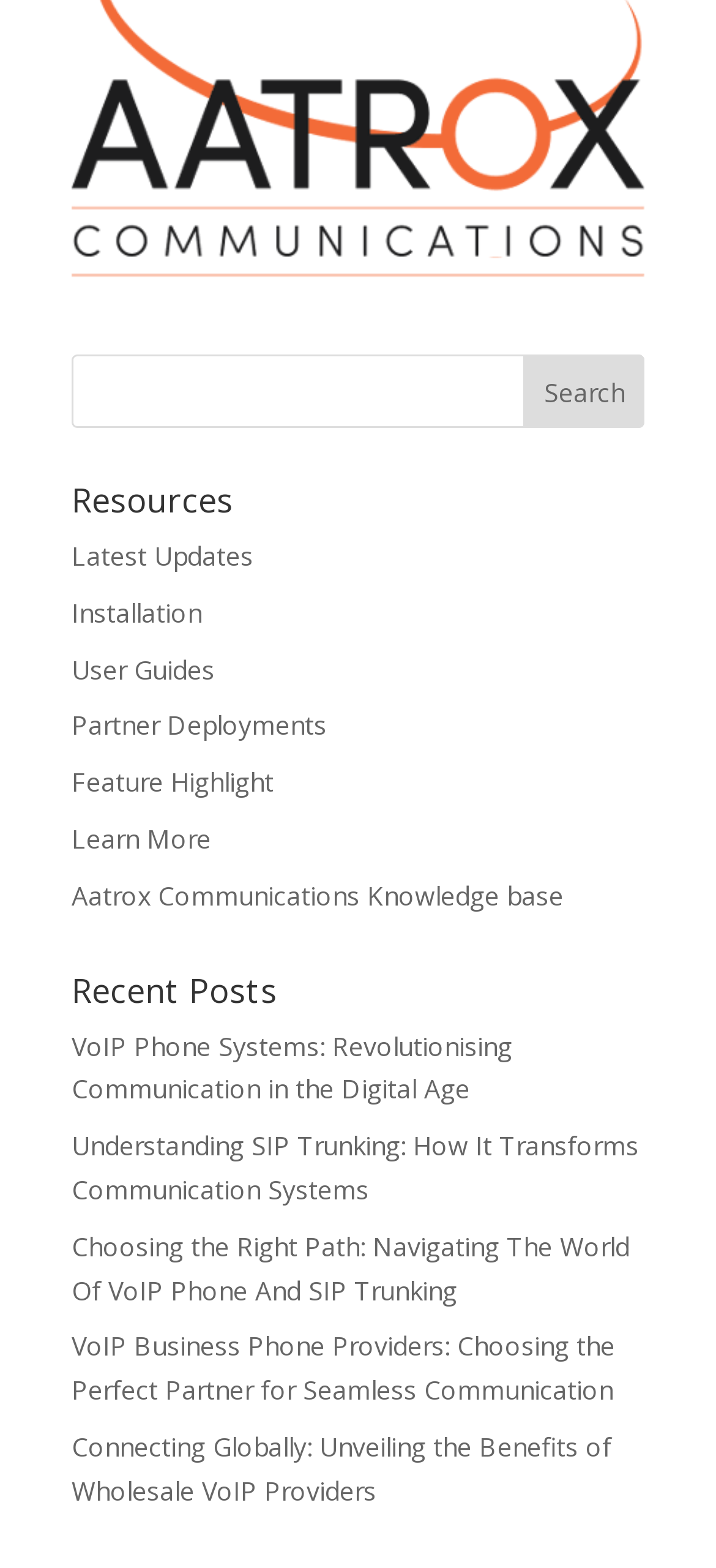Is there a knowledge base section?
Please interpret the details in the image and answer the question thoroughly.

The link 'Aatrox Communications Knowledge base' is listed under the 'Resources' heading, which suggests that the webpage provides access to a knowledge base section that contains information about Aatrox Communications.